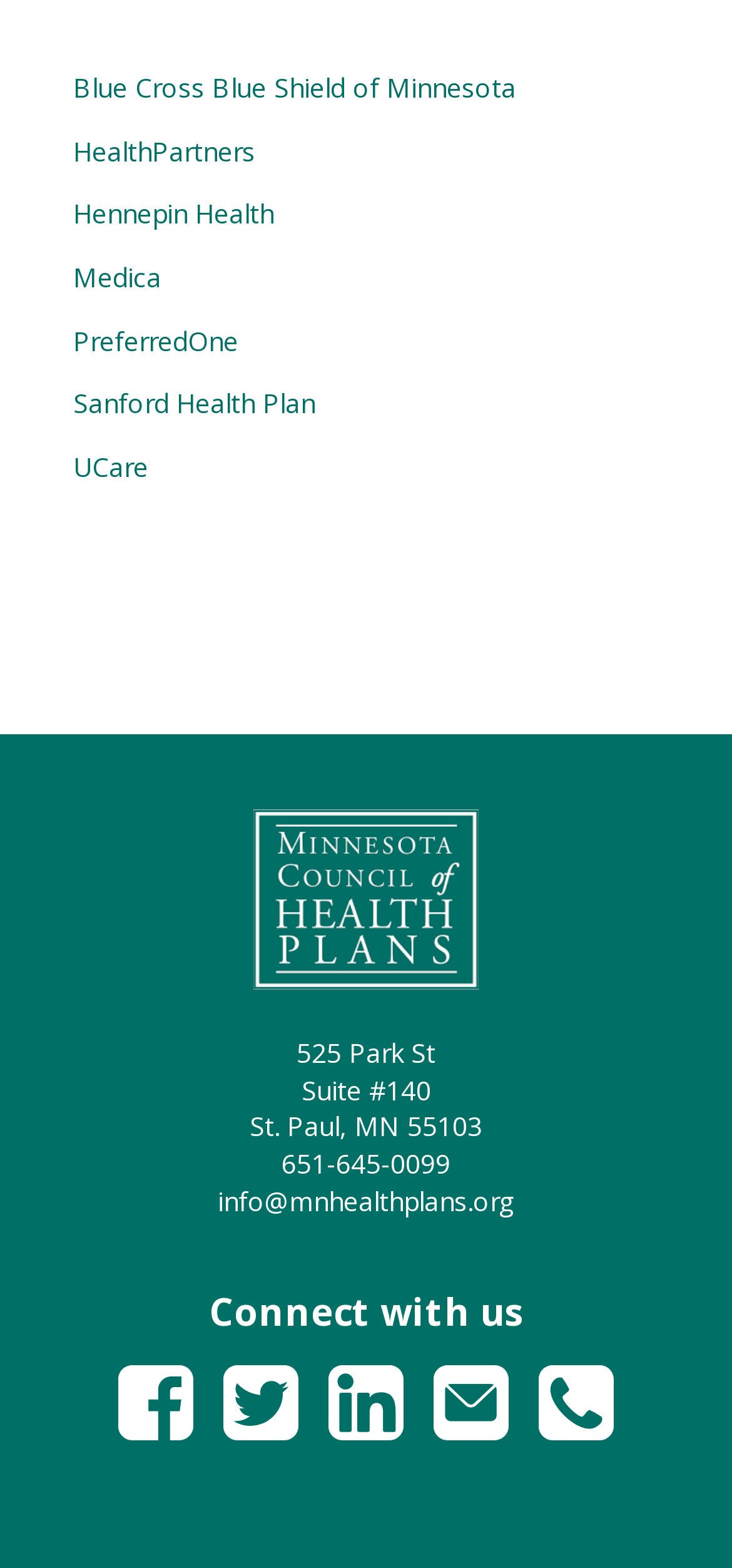Bounding box coordinates are to be given in the format (top-left x, top-left y, bottom-right x, bottom-right y). All values must be floating point numbers between 0 and 1. Provide the bounding box coordinate for the UI element described as: Hennepin Health

[0.1, 0.125, 0.374, 0.148]